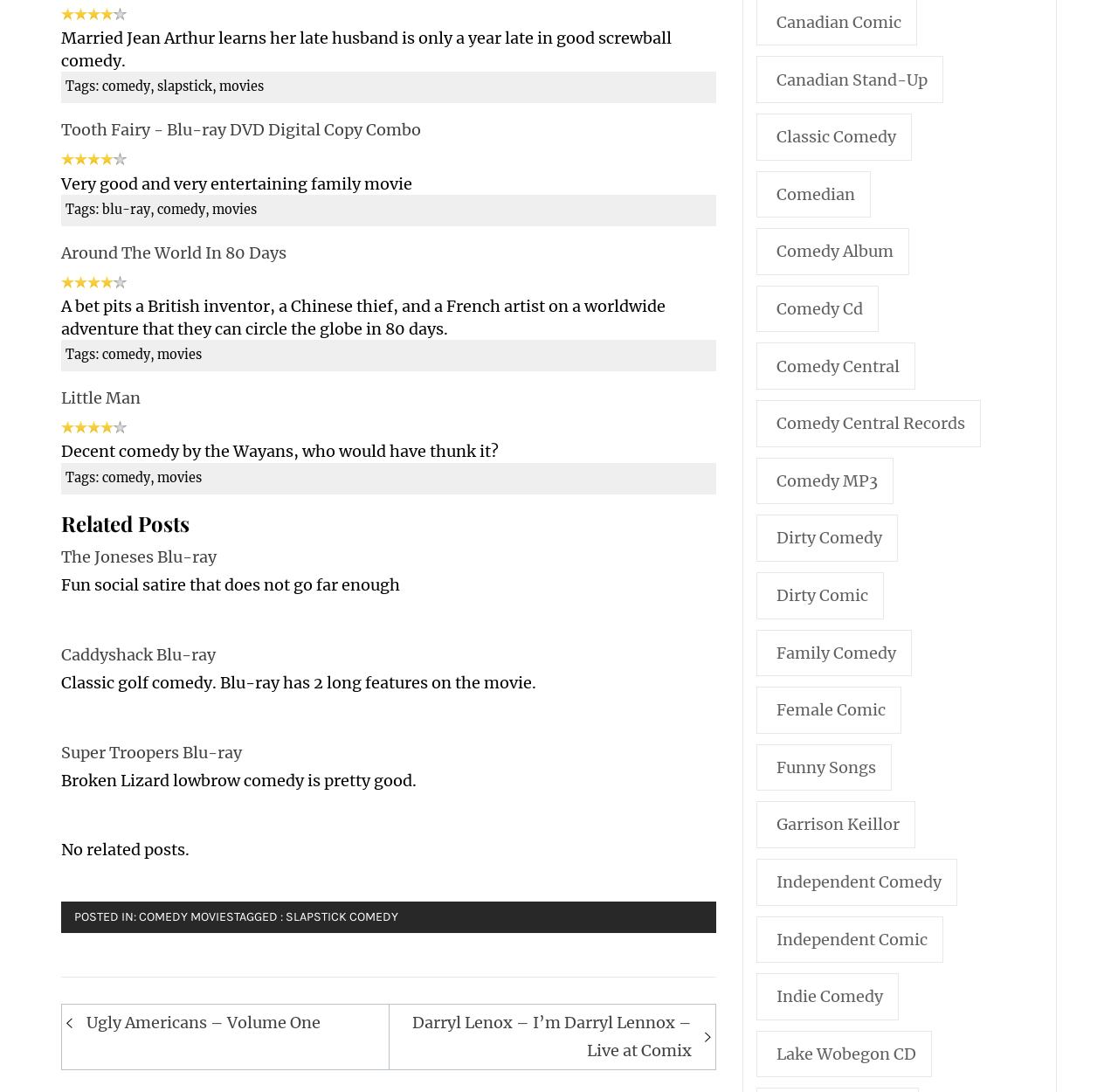Identify the bounding box for the UI element that is described as follows: "Courses byCategory".

None